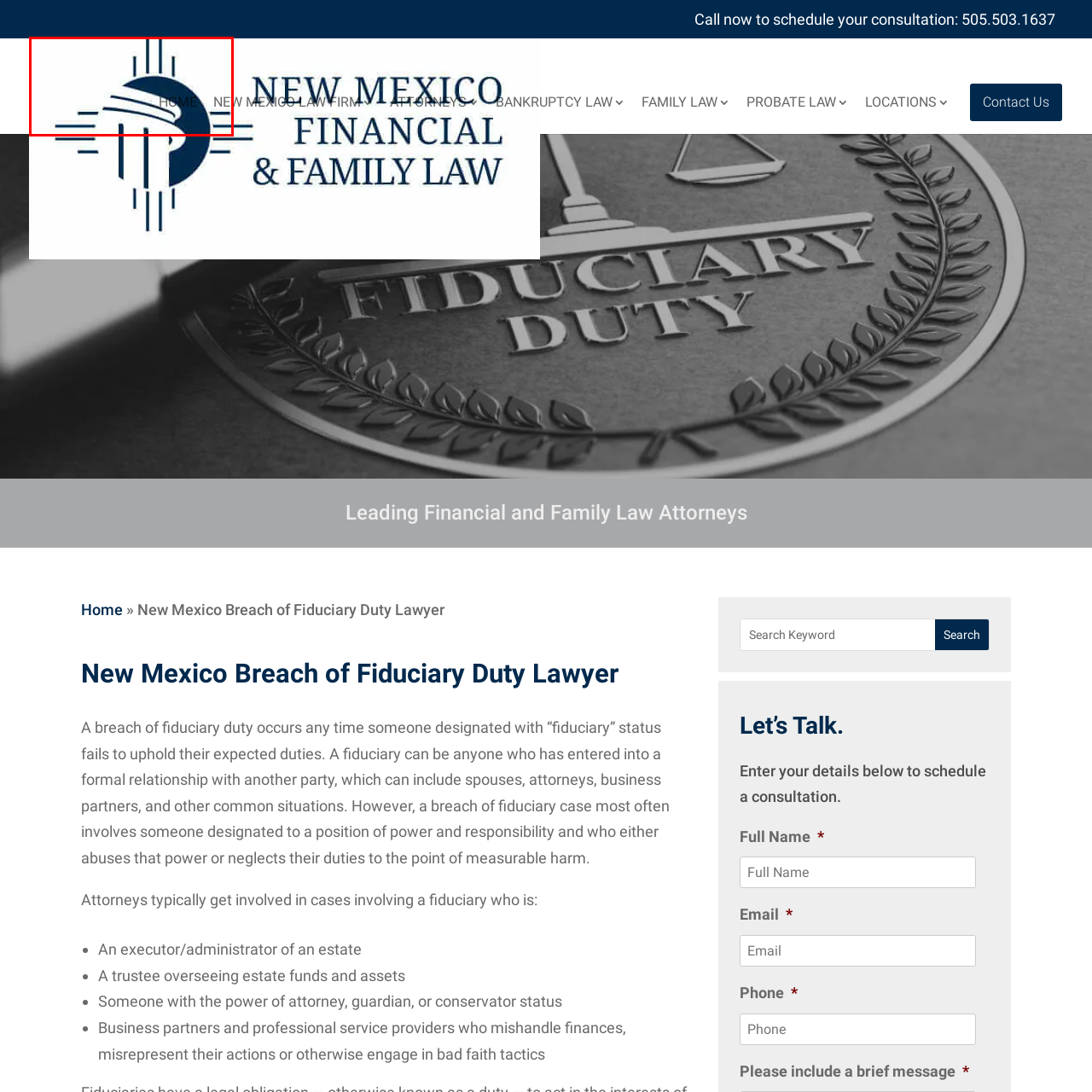Carefully inspect the area of the image highlighted by the red box and deliver a detailed response to the question below, based on your observations: What is the purpose of the words 'HOME' and 'NEW'?

The presence of the words 'HOME' and 'NEW' indicates its role as part of the website navigation, guiding users to other key sections of the site related to their legal services.